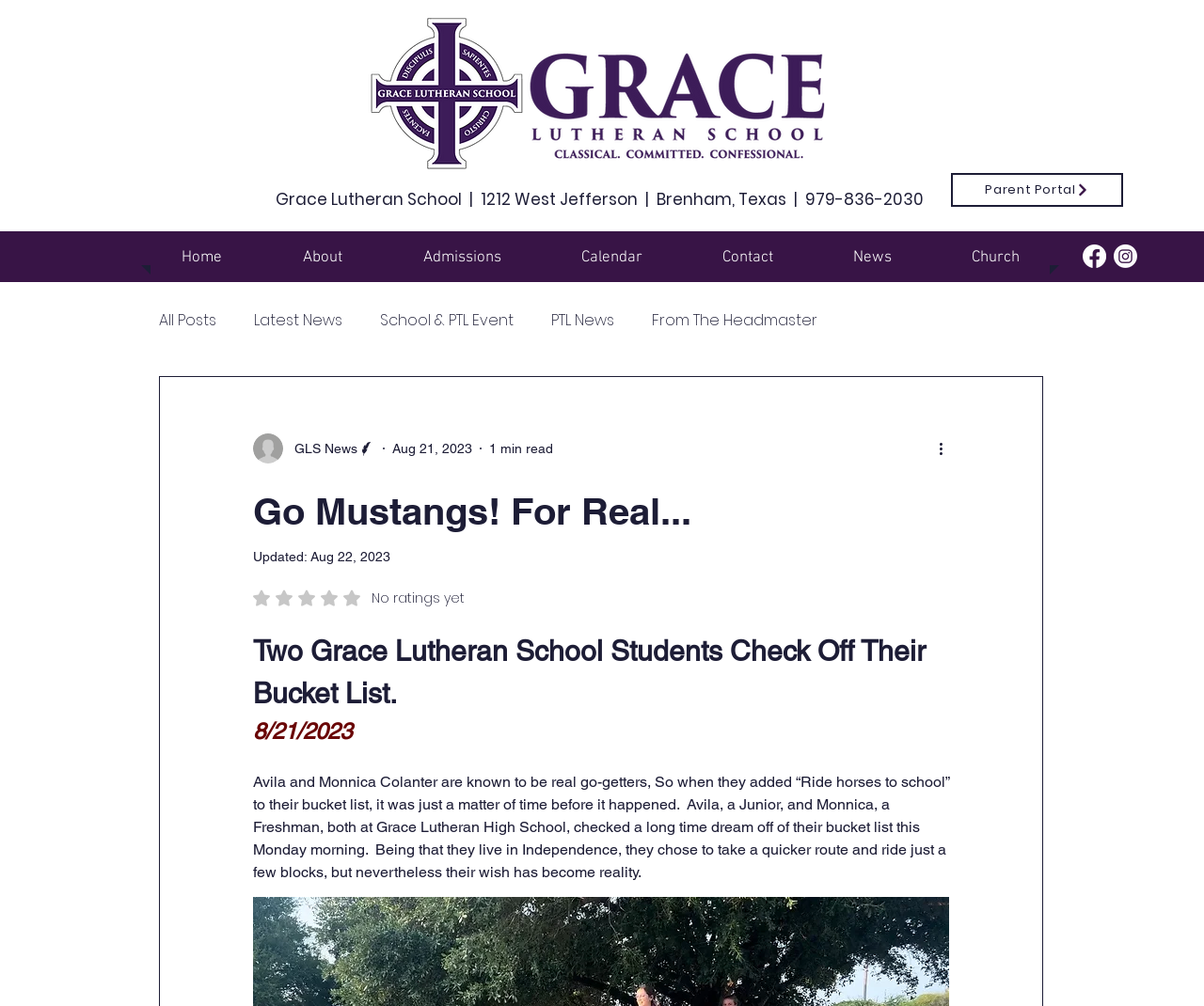What is the topic of the blog post?
Answer the question with a detailed explanation, including all necessary information.

I found the answer by reading the text content of the blog post, which describes two students, Avila and Monnica, checking off their bucket list by riding horses to school.